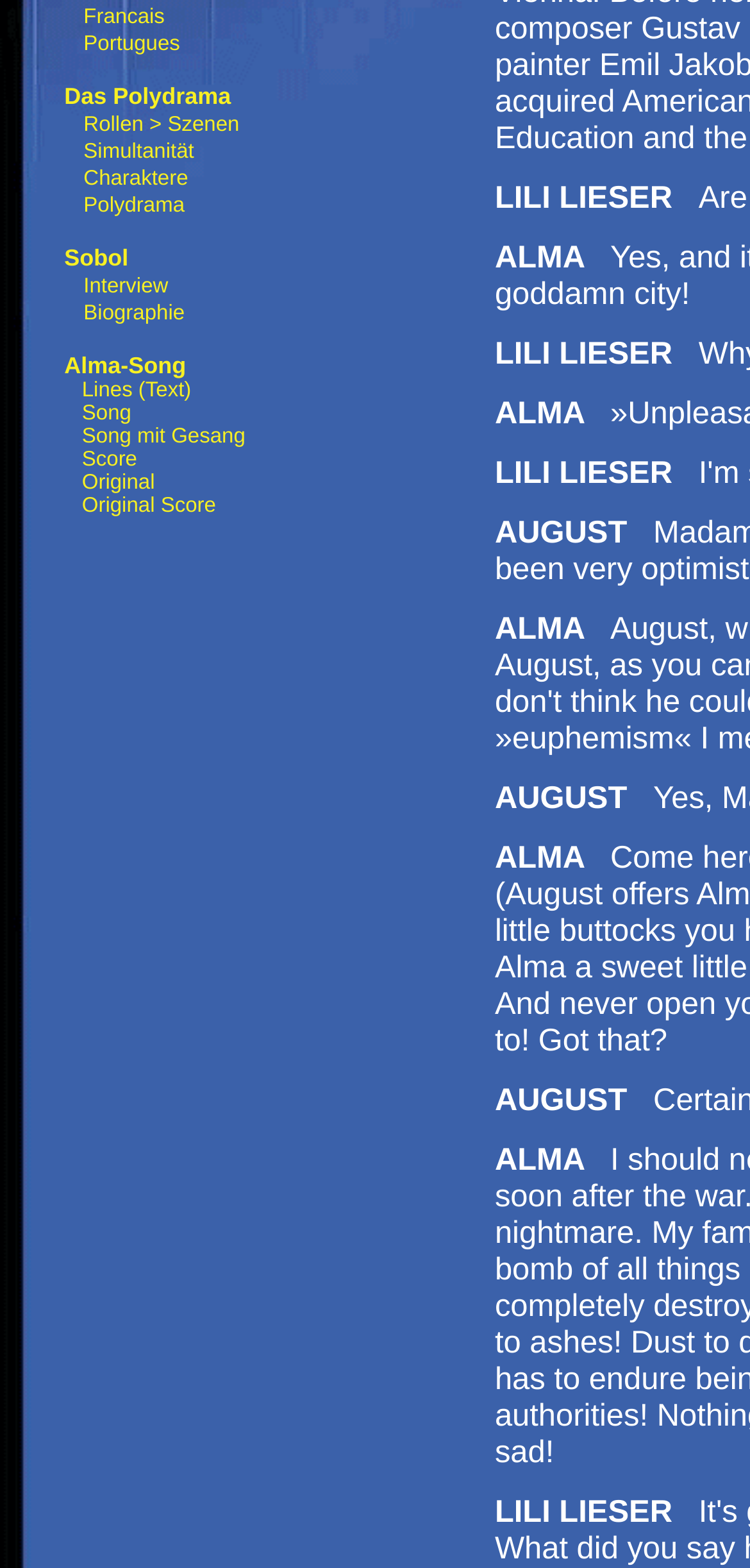Please determine the bounding box of the UI element that matches this description: STAGE FIVE. The coordinates should be given as (top-left x, top-left y, bottom-right x, bottom-right y), with all values between 0 and 1.

None